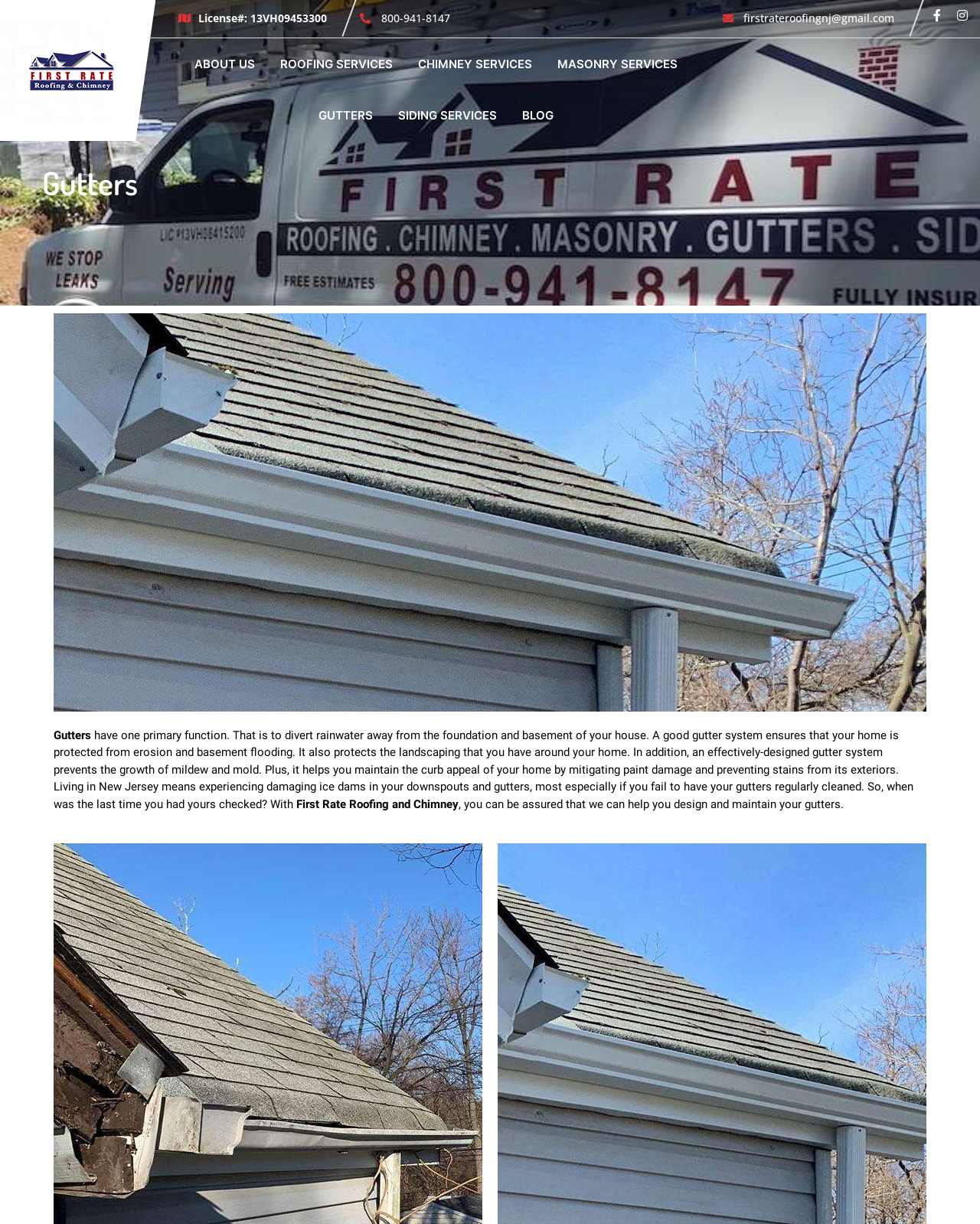Construct a comprehensive description capturing every detail on the webpage.

The webpage is about gutters and their importance in protecting homes. At the top, there is a navigation menu with links to various services offered by First Rate Roofing and Chimney, including roofing, chimney, masonry, gutters, siding, and blog. Below the navigation menu, there is a heading that reads "Gutters" in a prominent font.

Under the "Gutters" heading, there is a paragraph of text that explains the primary function of gutters, which is to divert rainwater away from the foundation and basement of a house. The text also highlights the benefits of a good gutter system, including protection from erosion, basement flooding, and mildew growth. Additionally, it mentions the importance of regular gutter maintenance, especially in New Jersey where ice dams can be a problem.

To the top-right of the page, there is a section with the company's license number, phone number, and email address. There are also social media links represented by icons.